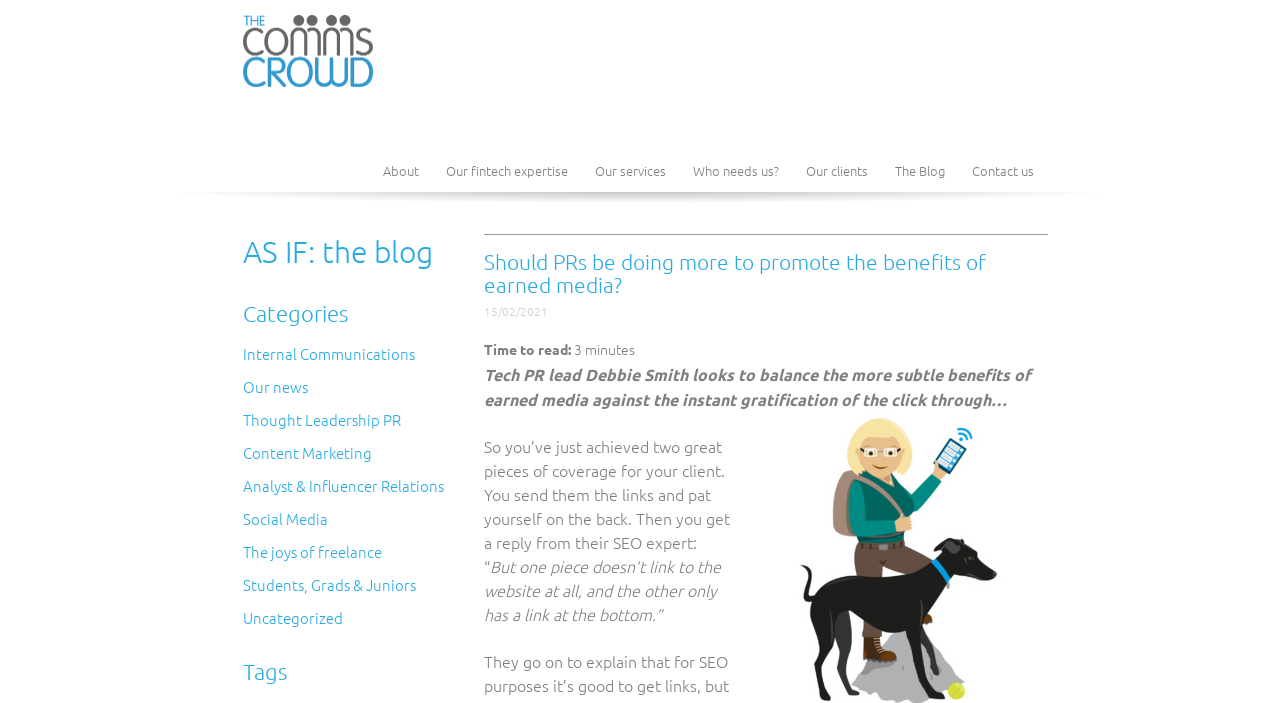Using the details in the image, give a detailed response to the question below:
What are the main categories of the blog?

The main categories of the blog can be found in the middle section of the webpage, where there are links to different categories such as 'Internal Communications', 'Our news', 'Thought Leadership PR', and so on.